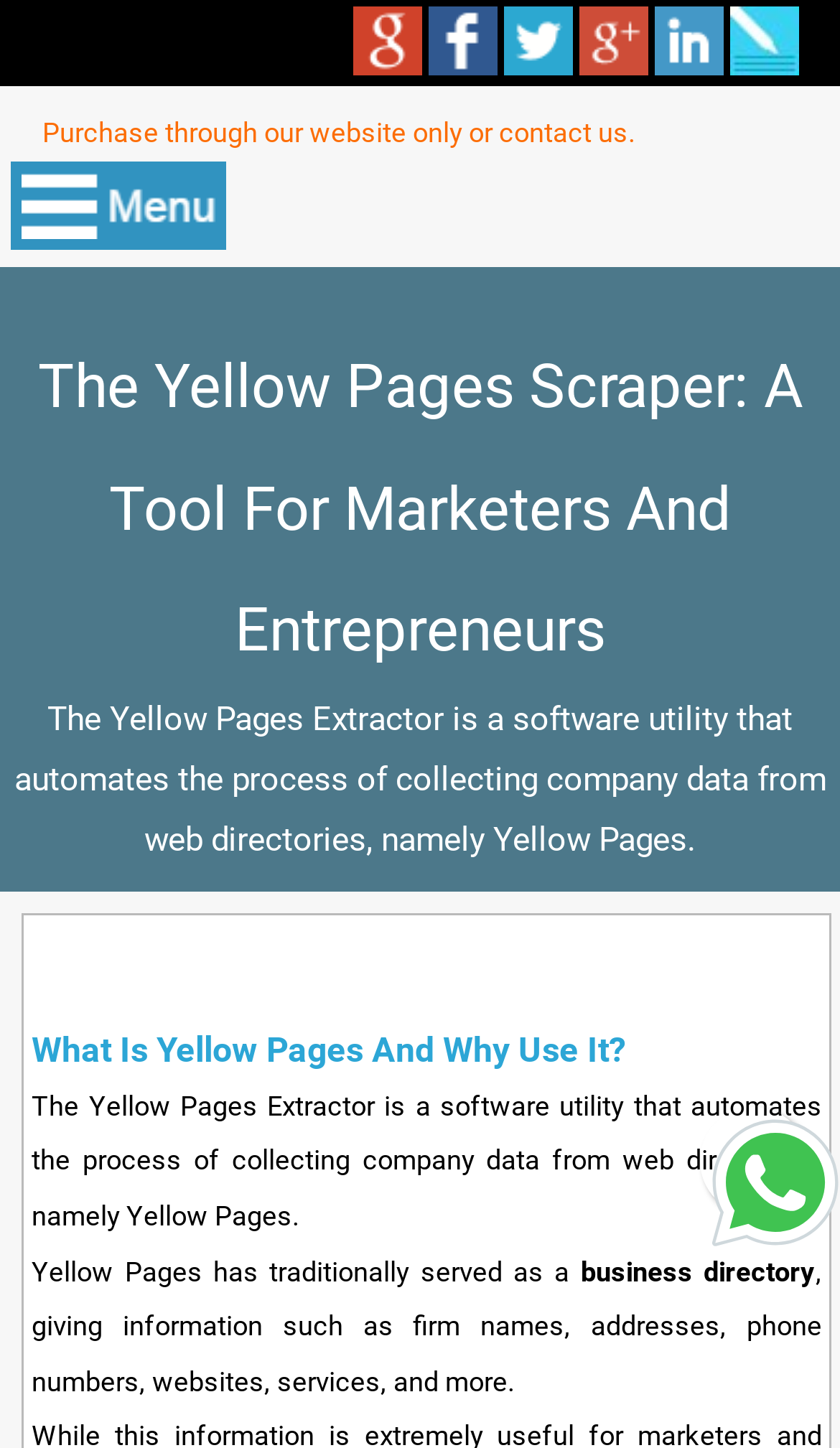Determine the bounding box coordinates of the clickable element necessary to fulfill the instruction: "Read about the Yellow Pages Extractor". Provide the coordinates as four float numbers within the 0 to 1 range, i.e., [left, top, right, bottom].

[0.017, 0.484, 0.983, 0.593]